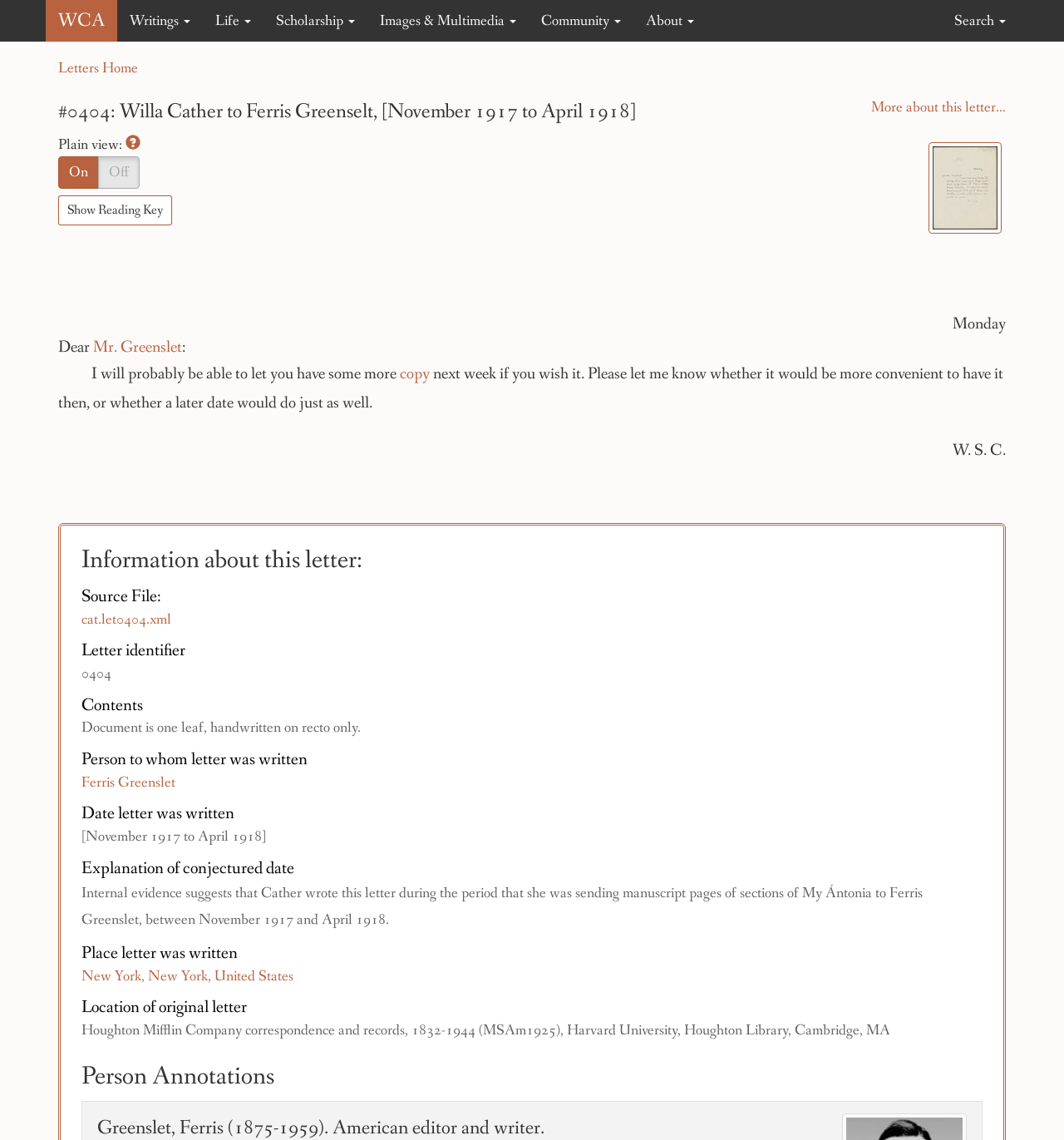Provide a thorough description of the webpage you see.

This webpage is dedicated to a letter written by Willa Cather to Ferris Greenslet between November 1917 and April 1918. The page is divided into several sections. At the top, there is a navigation menu with links to different parts of the Willa Cather Archive, including "Writings", "Life", "Scholarship", "Images & Multimedia", "Community", and "About". On the right side of the navigation menu, there is a search bar.

Below the navigation menu, there is a heading that displays the title of the letter, followed by a link to "More about this letter…". Next to the heading, there are two buttons, "On" and "Off", which are likely related to the display of the letter's content. Below these buttons, there is a button to "Show Reading Key".

The main content of the letter is displayed in a plain text format, with the date "Monday" mentioned at the top. The letter is addressed to "Mr. Greenslet" and discusses the possibility of sending a copy of some work. The text is followed by the signature "W. S. C.".

On the right side of the page, there is an image of the original letter, which can be opened in a new window. Below the image, there is a section titled "Information about this letter:", which provides metadata about the letter, including its source file, letter identifier, contents, and other details. This section is organized as a list of terms and their corresponding descriptions.

Finally, at the bottom of the page, there is a section titled "Person Annotations", which appears to be empty.